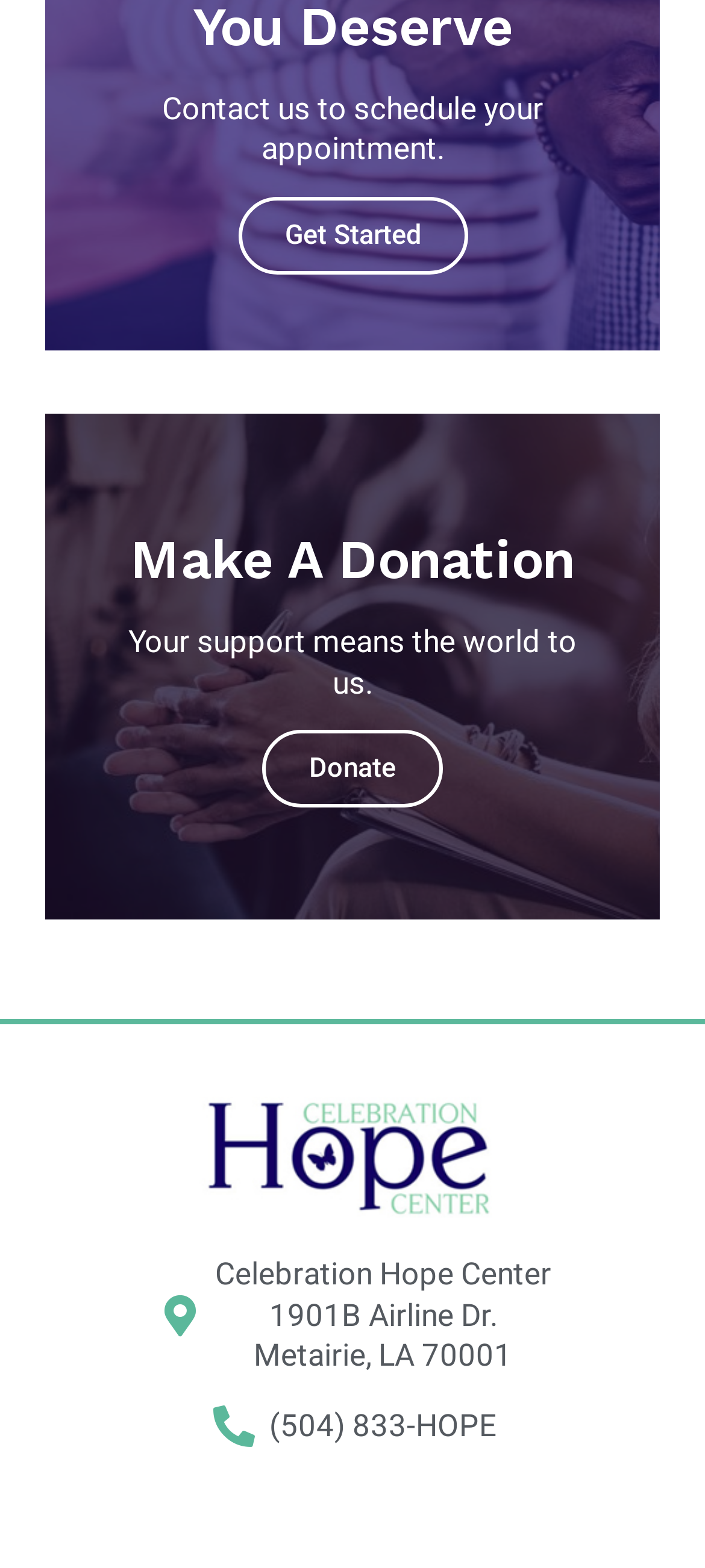Using the description "Donate", predict the bounding box of the relevant HTML element.

[0.372, 0.466, 0.628, 0.515]